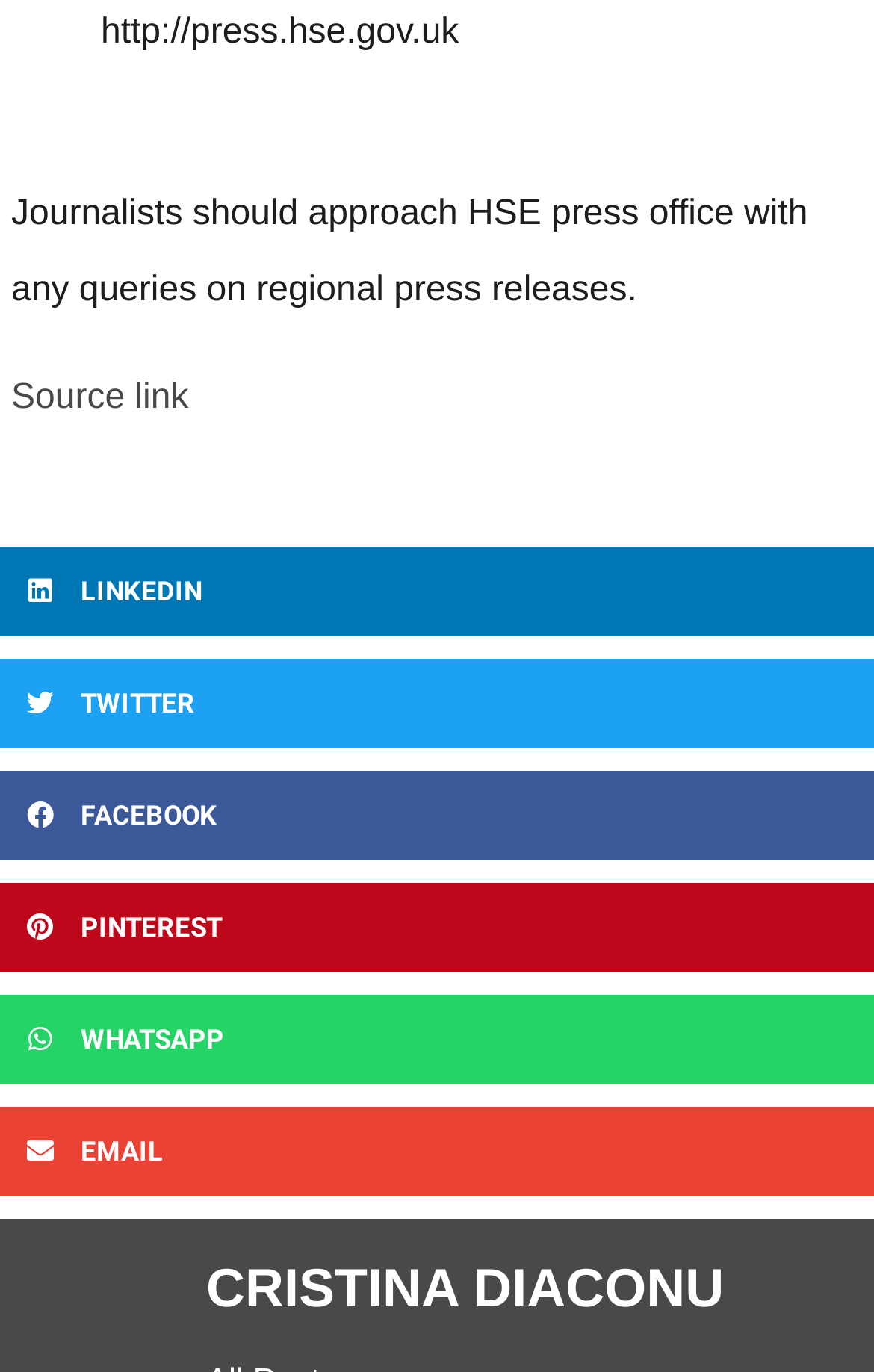How many sharing options are available?
From the image, provide a succinct answer in one word or a short phrase.

6